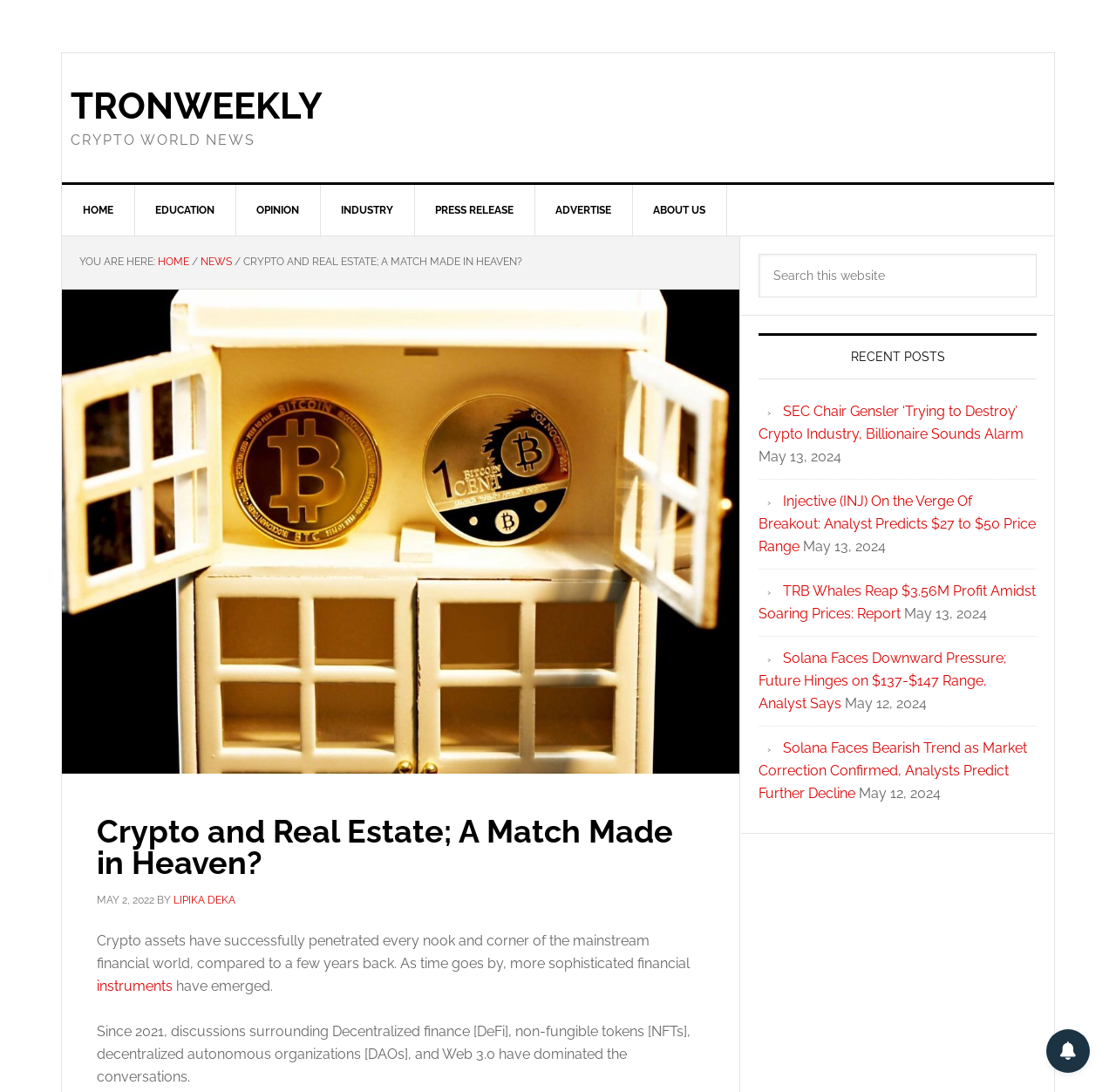Carefully examine the image and provide an in-depth answer to the question: What is the name of the website?

I determined the answer by looking at the link element with the text 'TRONWEEKLY' at the top of the webpage, which is likely the name of the website.